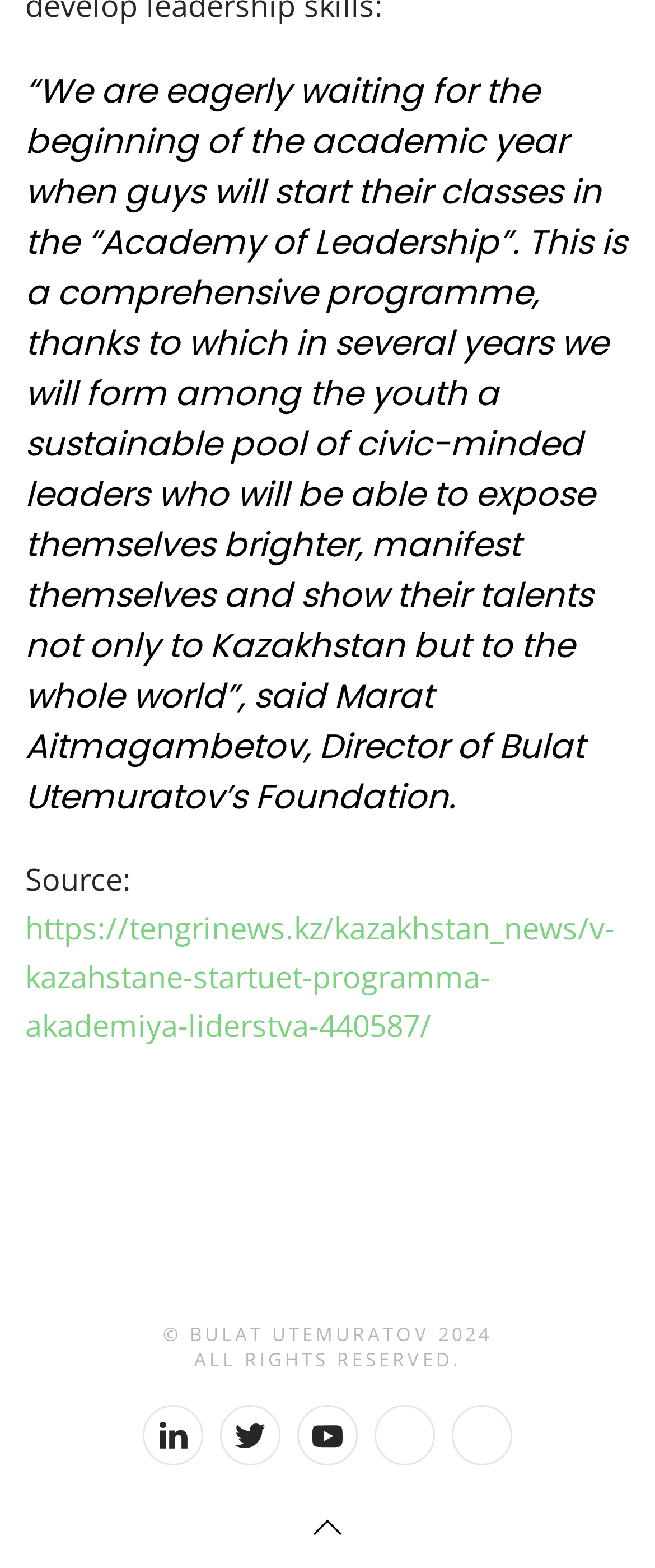Answer briefly with one word or phrase:
What is the purpose of the 'Academy of Leadership' program?

To form civic-minded leaders